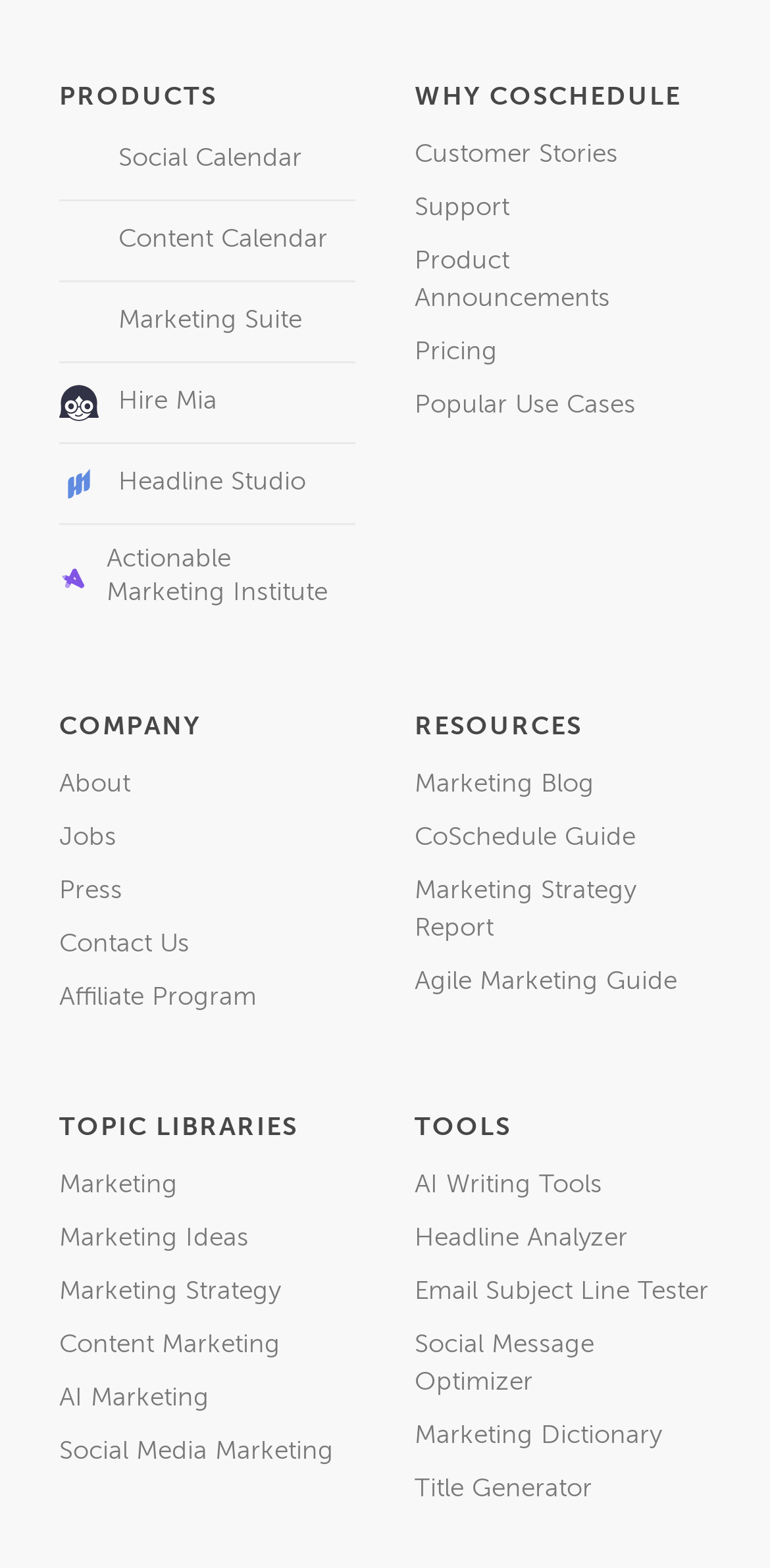Please find the bounding box coordinates of the element that needs to be clicked to perform the following instruction: "View Customer Stories". The bounding box coordinates should be four float numbers between 0 and 1, represented as [left, top, right, bottom].

[0.538, 0.088, 0.803, 0.11]